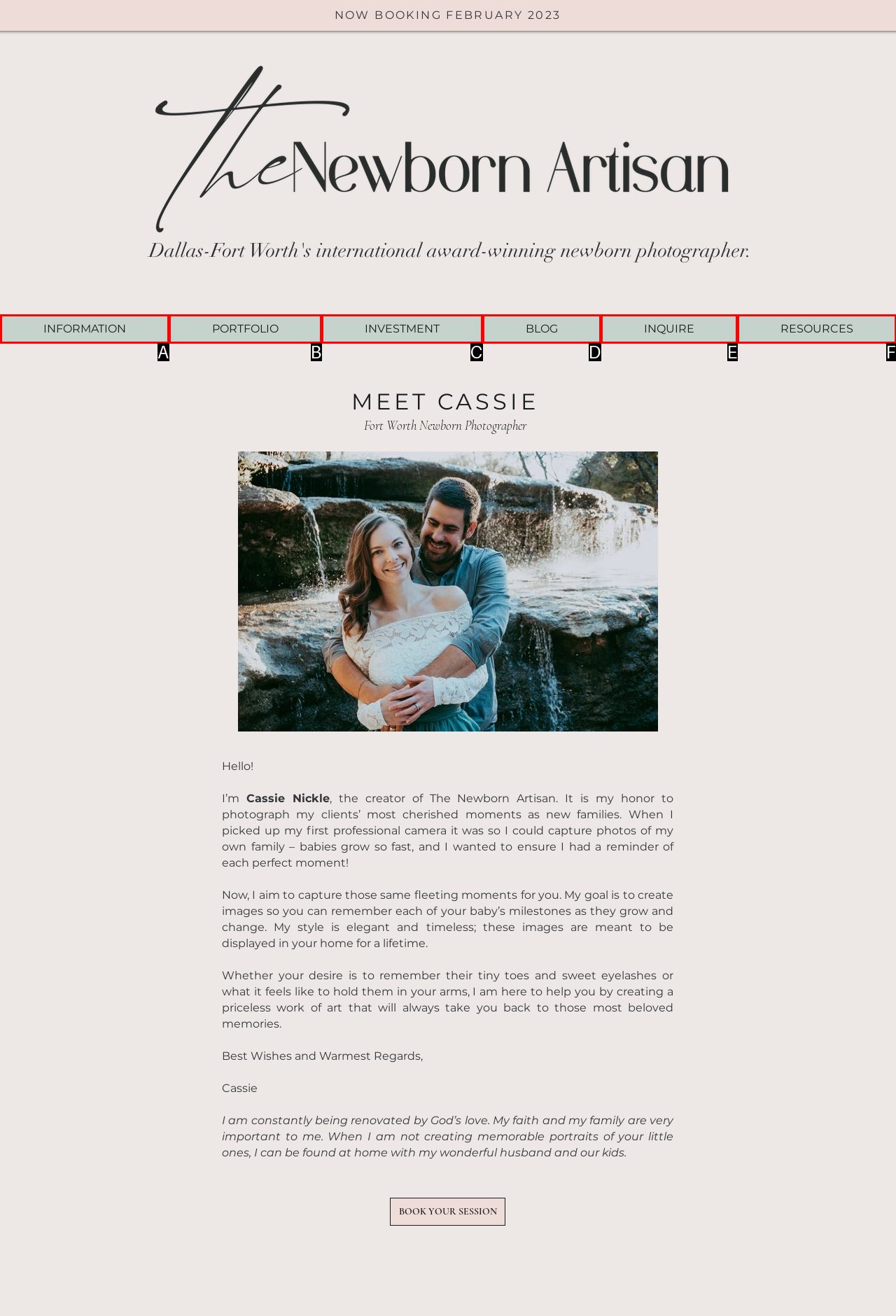Identify the option that corresponds to the given description: RESOURCES. Reply with the letter of the chosen option directly.

F